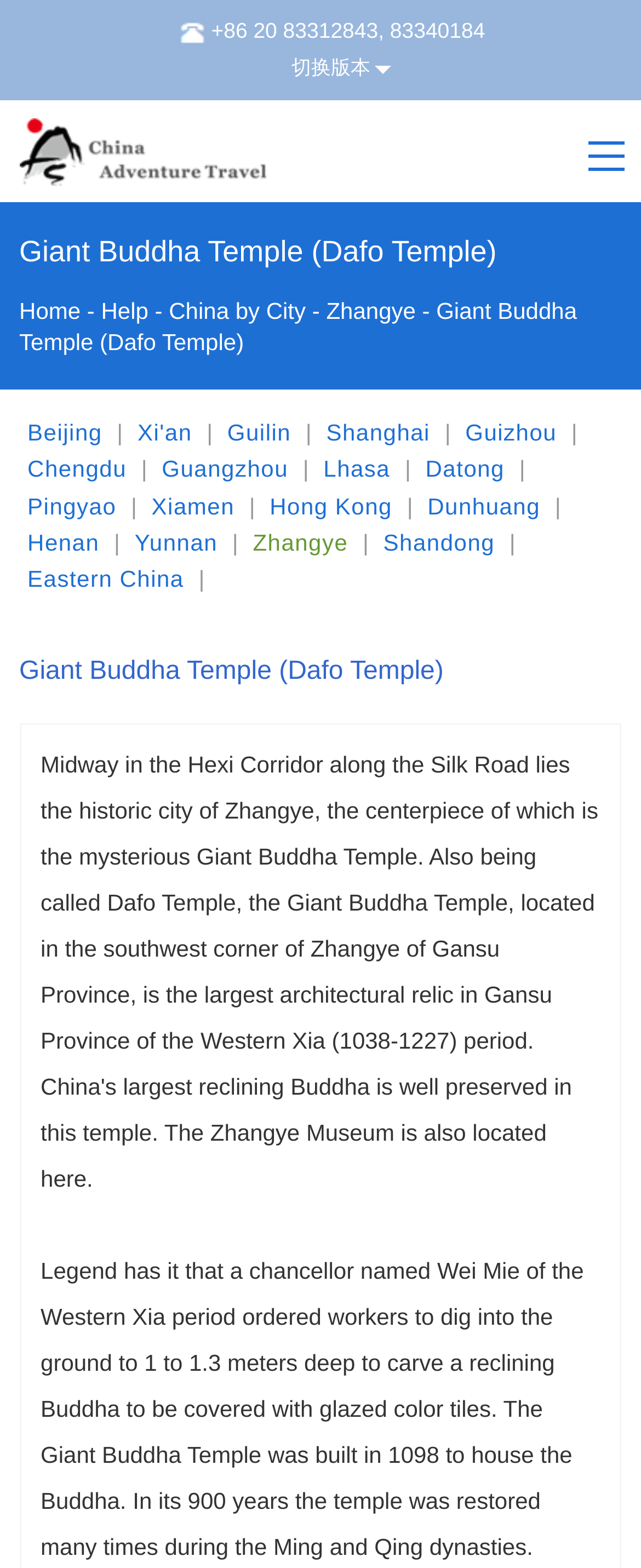How many cities are listed on the webpage?
Carefully analyze the image and provide a detailed answer to the question.

I counted the number of link elements on the webpage that represent cities, and there are 15 of them, including Beijing, Xi'an, Guilin, and others.